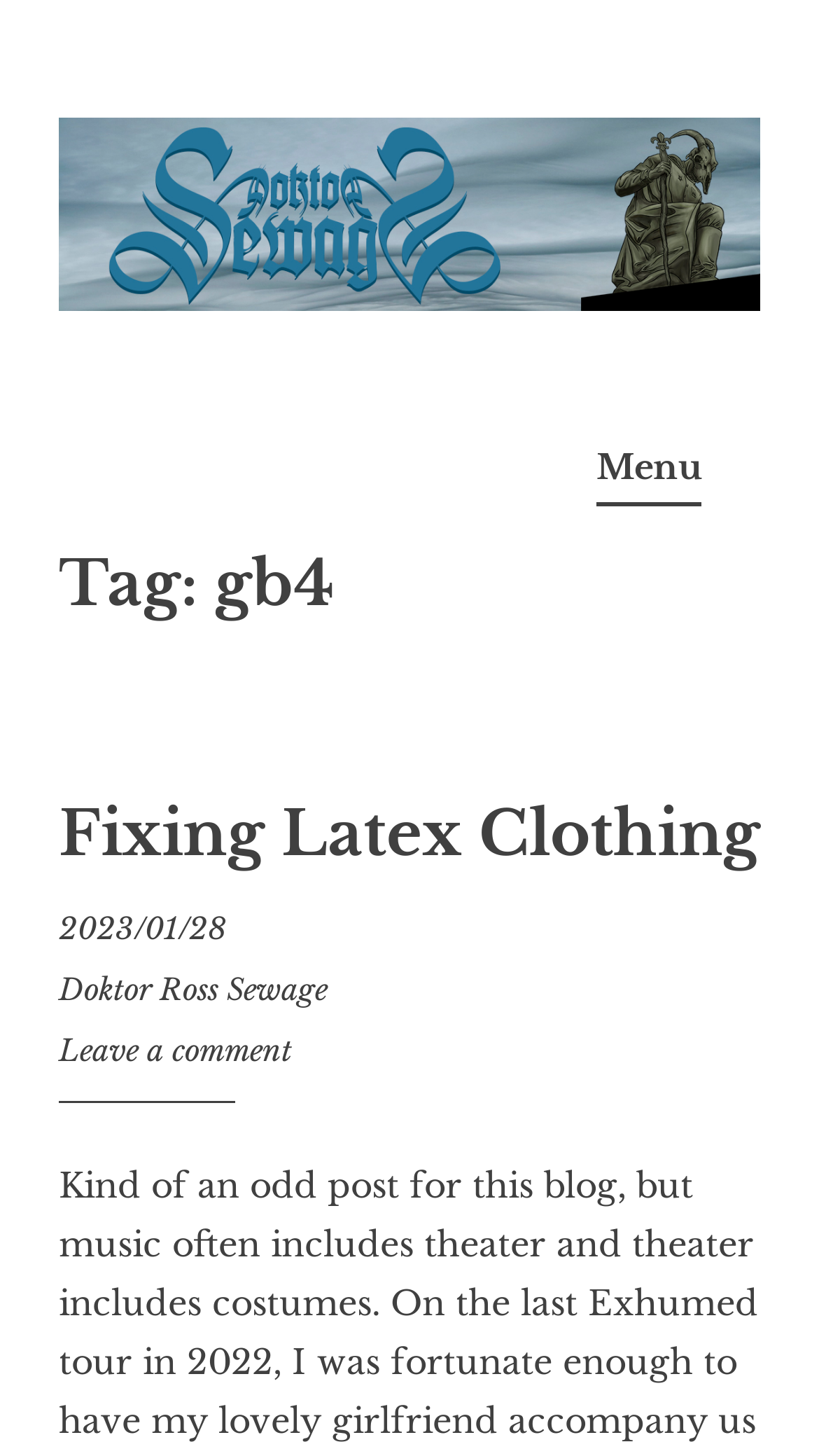What is the name of the author?
Please respond to the question thoroughly and include all relevant details.

The author's name can be found in the link 'Doktor Ross Sewage' which appears multiple times on the webpage, indicating that it is the author's name.